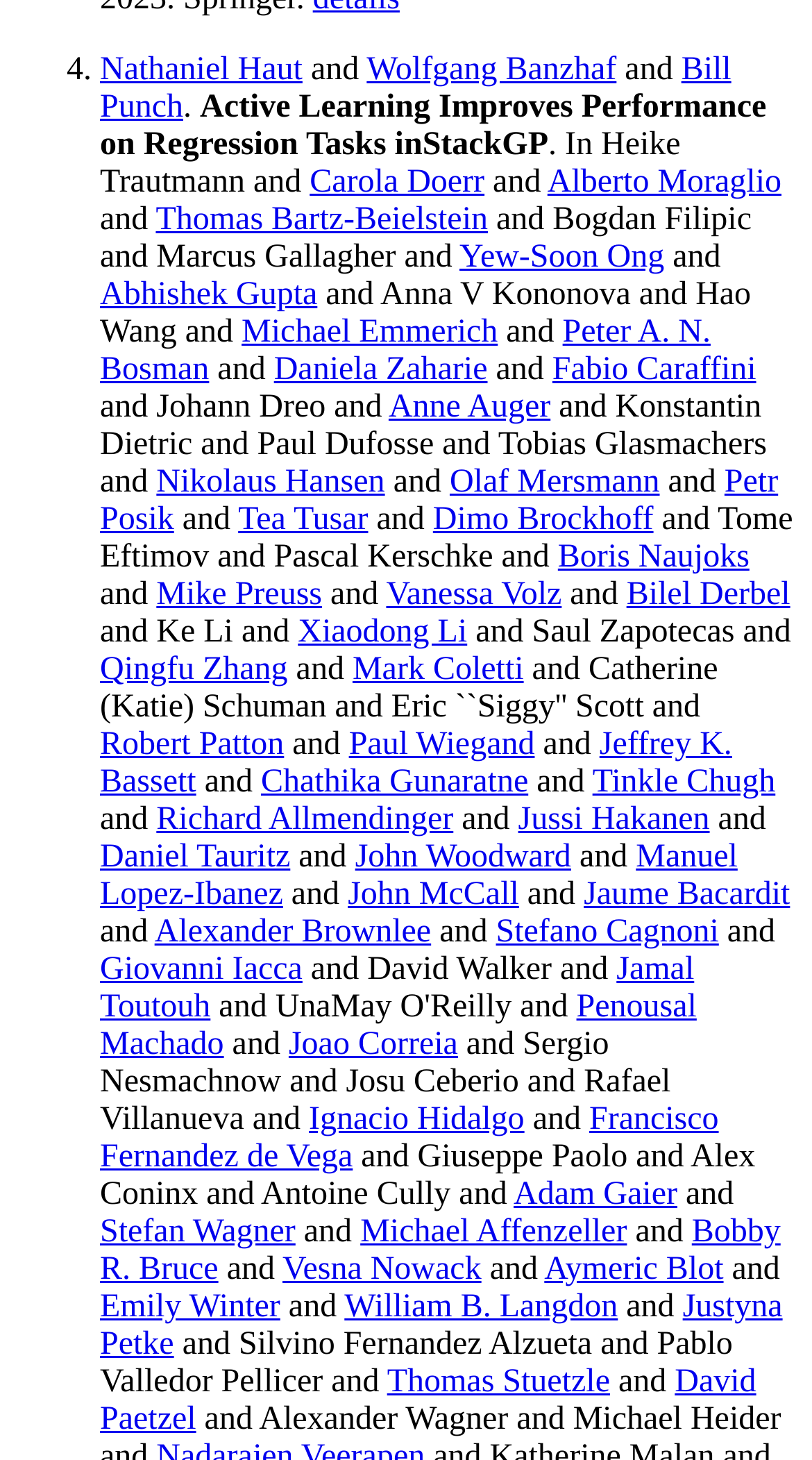From the screenshot, find the bounding box of the UI element matching this description: "Ignacio Hidalgo". Supply the bounding box coordinates in the form [left, top, right, bottom], each a float between 0 and 1.

[0.38, 0.755, 0.646, 0.779]